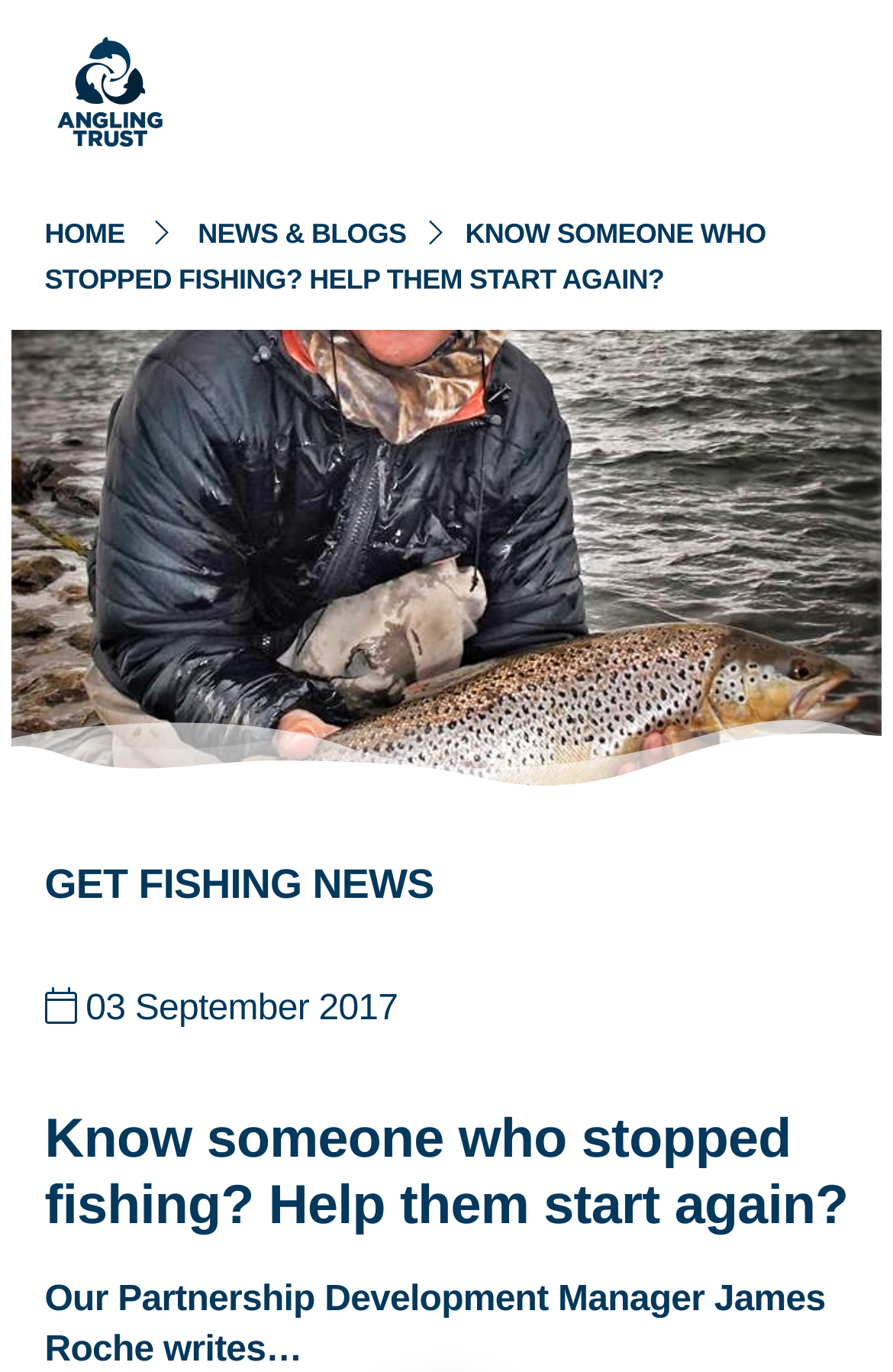Using the information in the image, give a comprehensive answer to the question: 
What is the name of the author of the article?

The author's name can be found in the text 'Our Partnership Development Manager James Roche writes…' which is located at the bottom of the webpage.